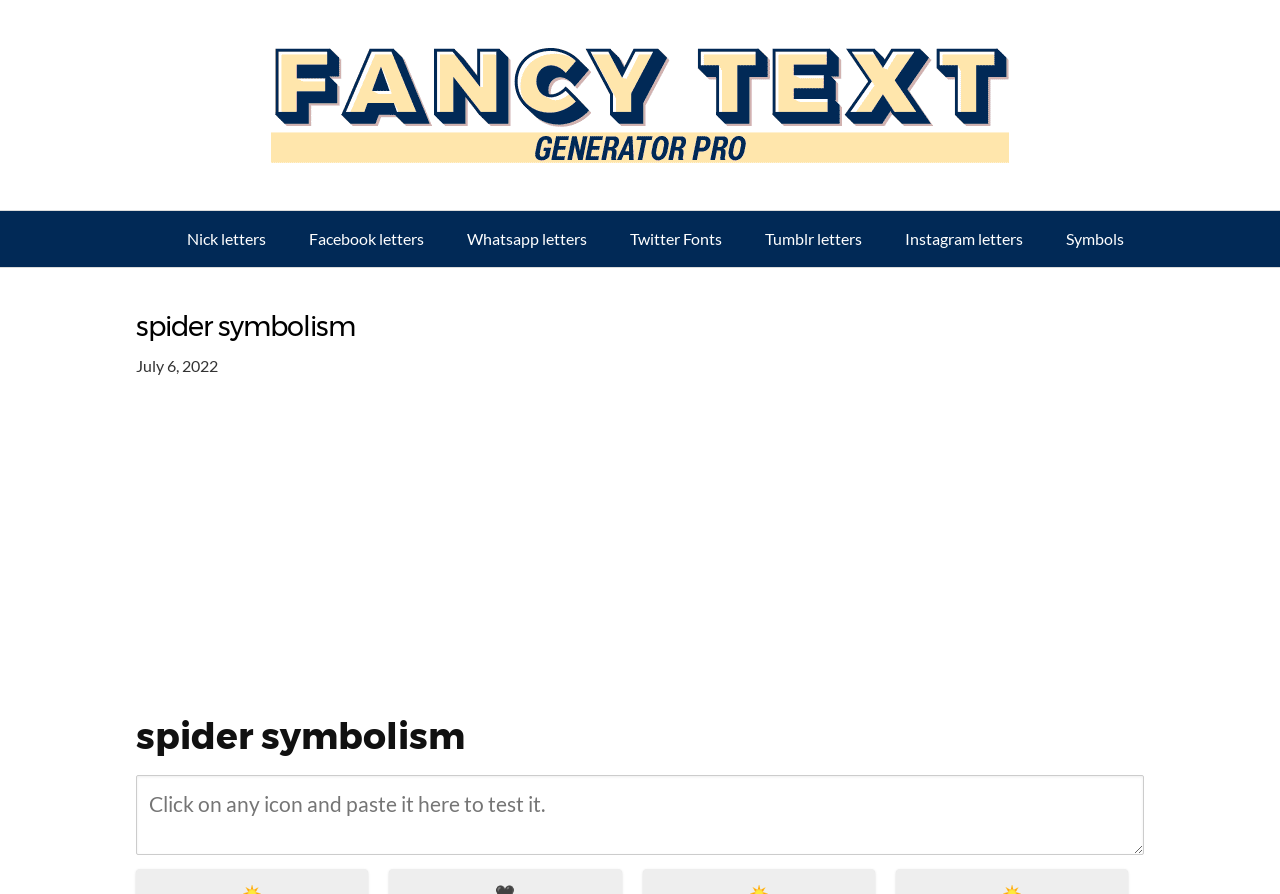Please identify the bounding box coordinates of the clickable area that will fulfill the following instruction: "Type in the textbox to test an icon". The coordinates should be in the format of four float numbers between 0 and 1, i.e., [left, top, right, bottom].

[0.106, 0.867, 0.894, 0.957]